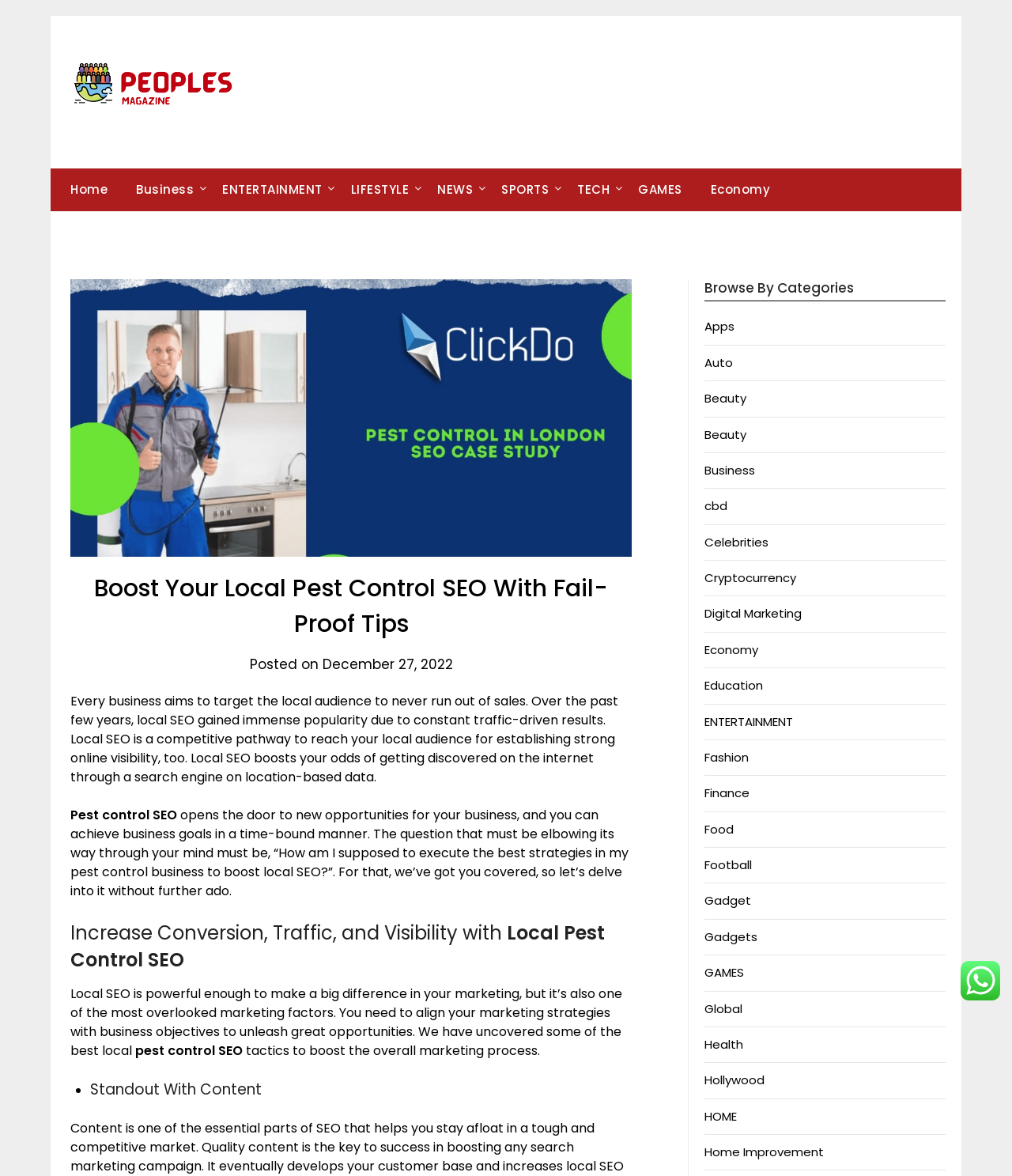Using details from the image, please answer the following question comprehensively:
What is the purpose of local SEO?

The purpose of local SEO is to target the local audience, as stated in the text 'Every business aims to target the local audience to never run out of sales.' This implies that local SEO is a strategy to reach potential customers in a specific geographic area.